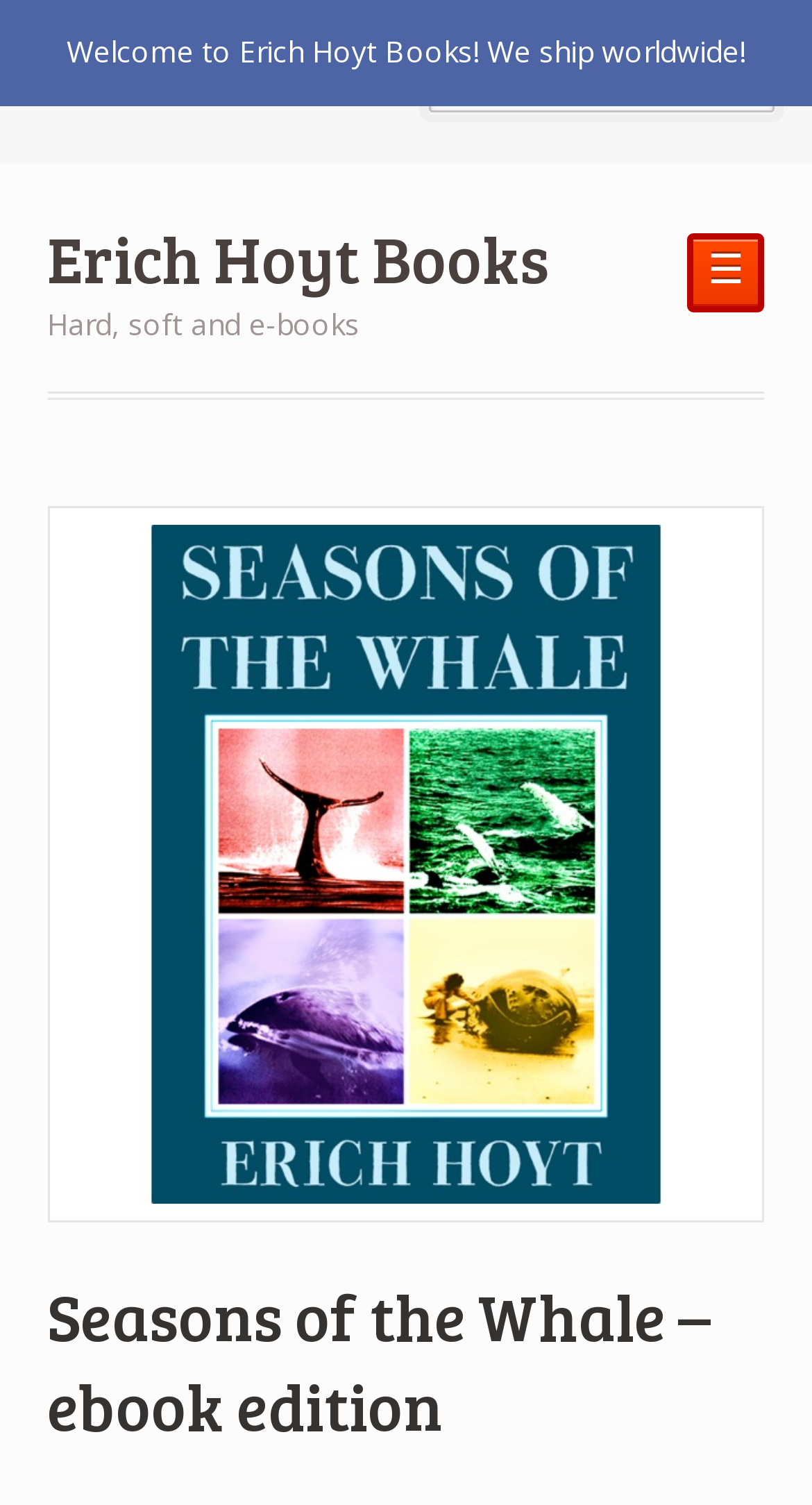Given the element description, predict the bounding box coordinates in the format (top-left x, top-left y, bottom-right x, bottom-right y), using floating point numbers between 0 and 1: NellGC

None